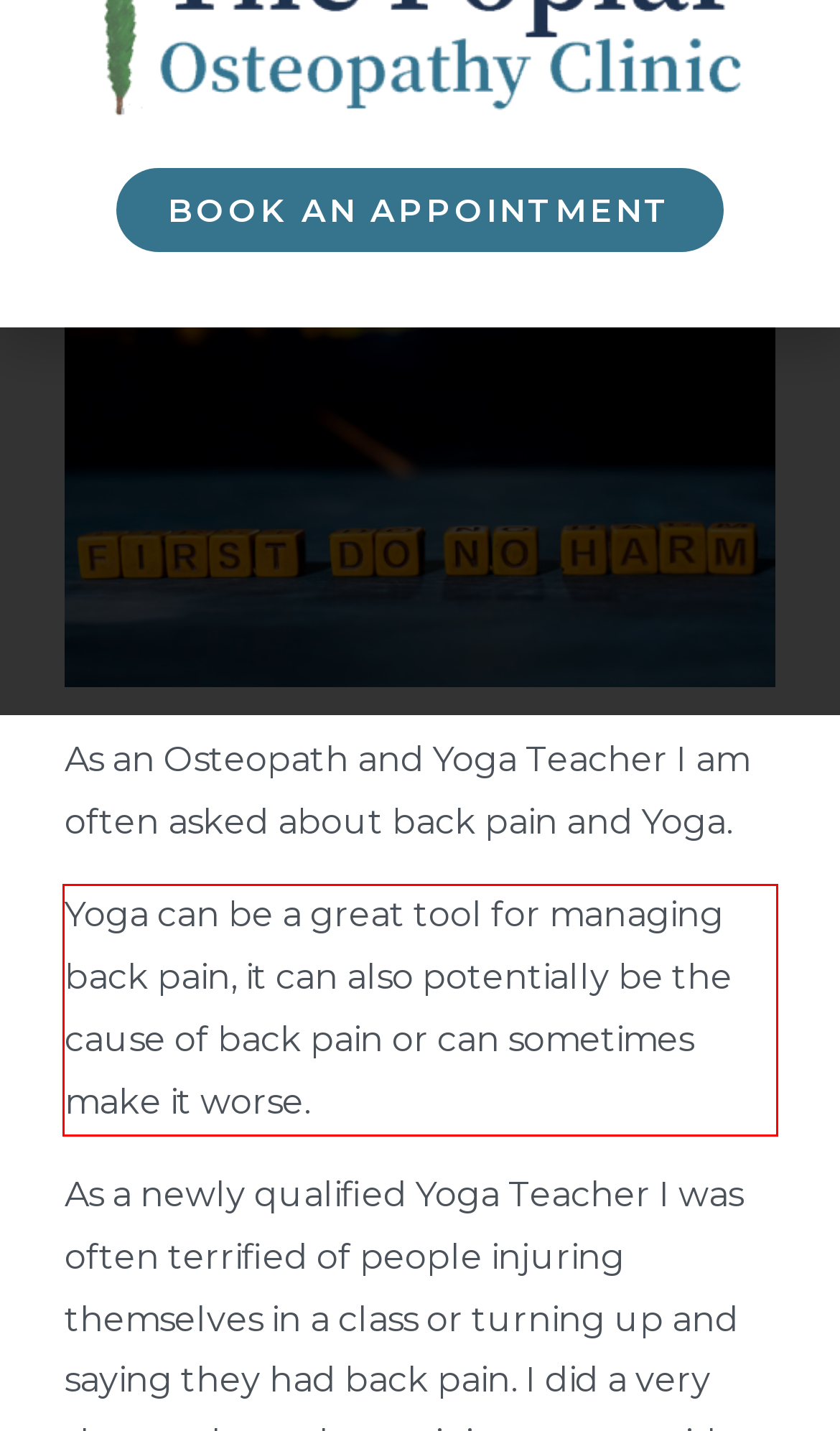Look at the webpage screenshot and recognize the text inside the red bounding box.

Yoga can be a great tool for managing back pain, it can also potentially be the cause of back pain or can sometimes make it worse.